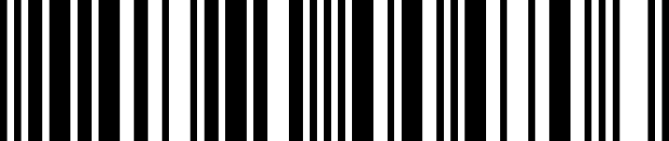Answer this question in one word or a short phrase: What is the device associated with this barcode?

Intelli IMT-1000